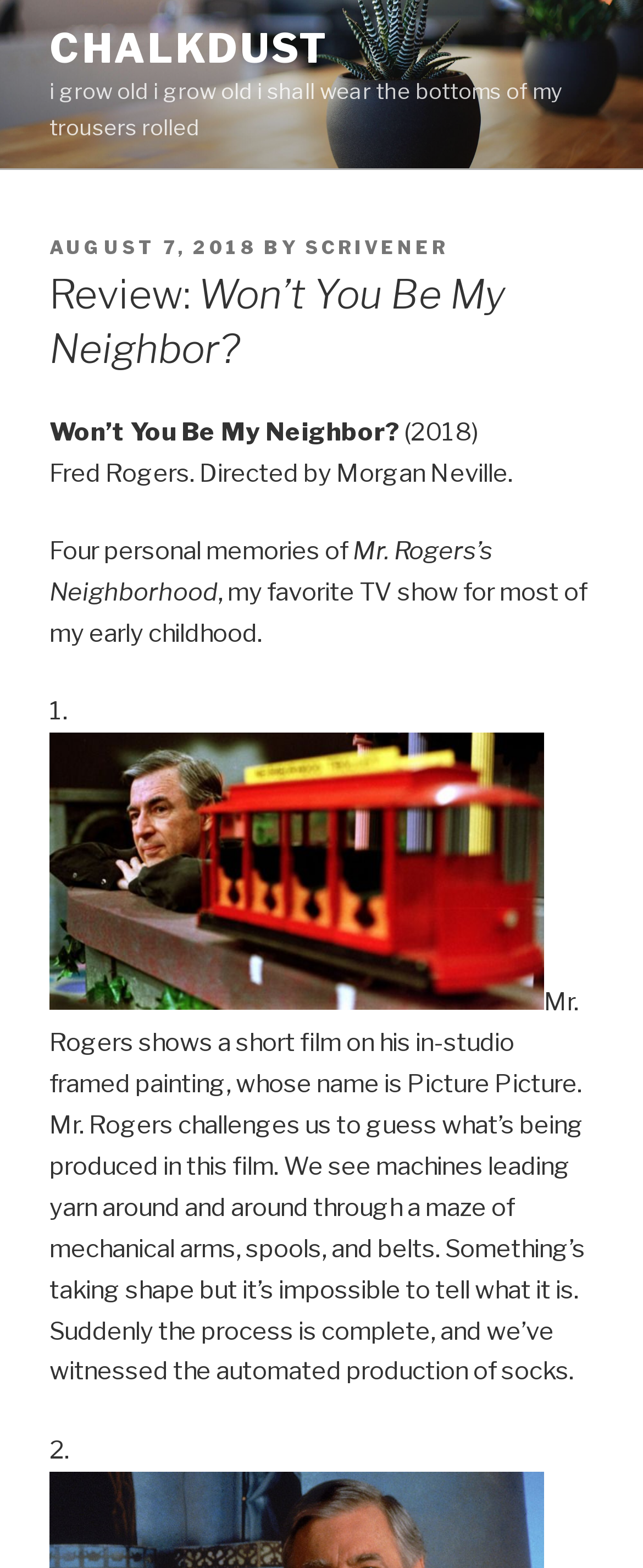Based on the description "August 7, 2018August 7, 2018", find the bounding box of the specified UI element.

[0.077, 0.15, 0.4, 0.165]